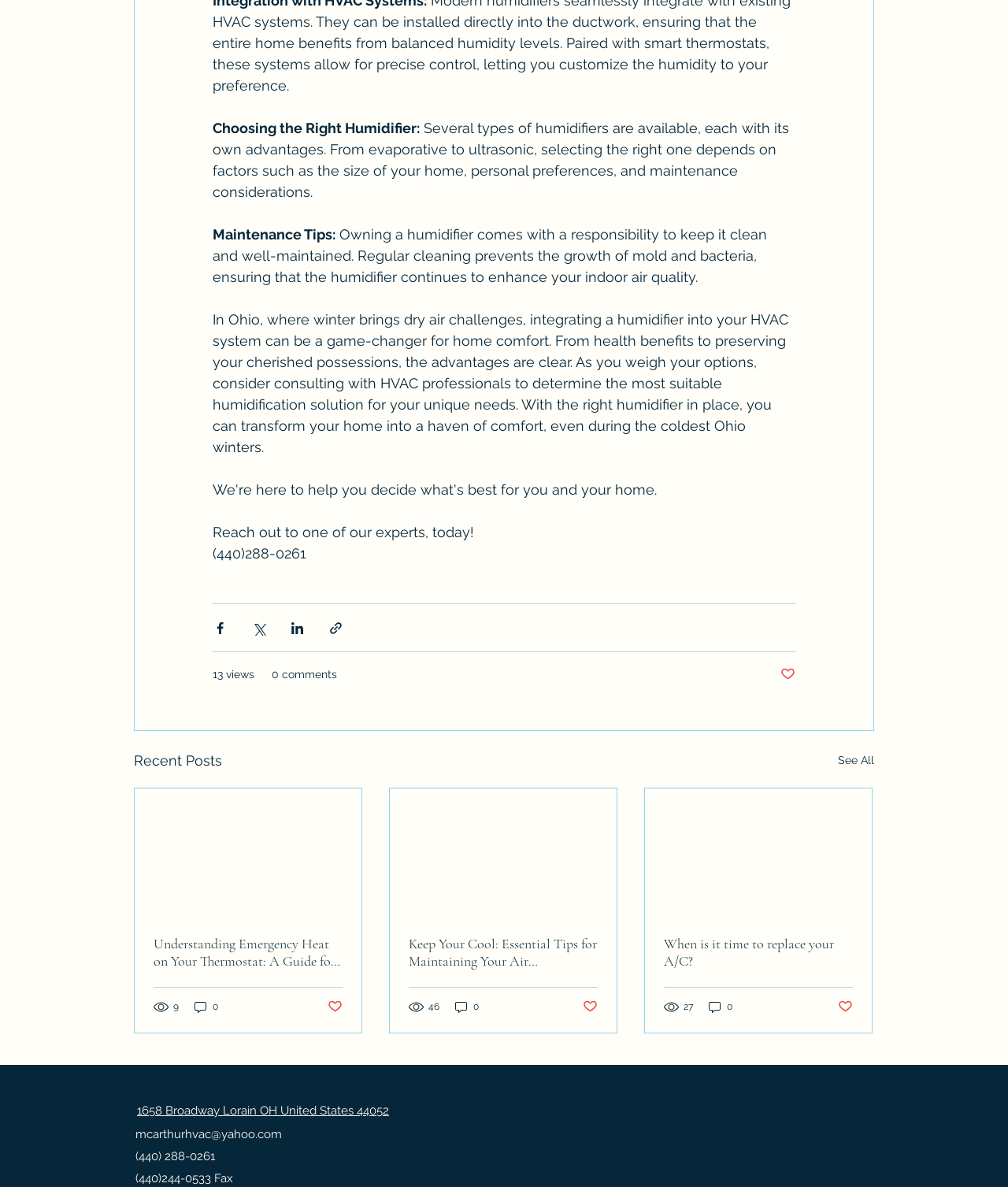What is the purpose of the buttons at the top?
Answer briefly with a single word or phrase based on the image.

Share the post